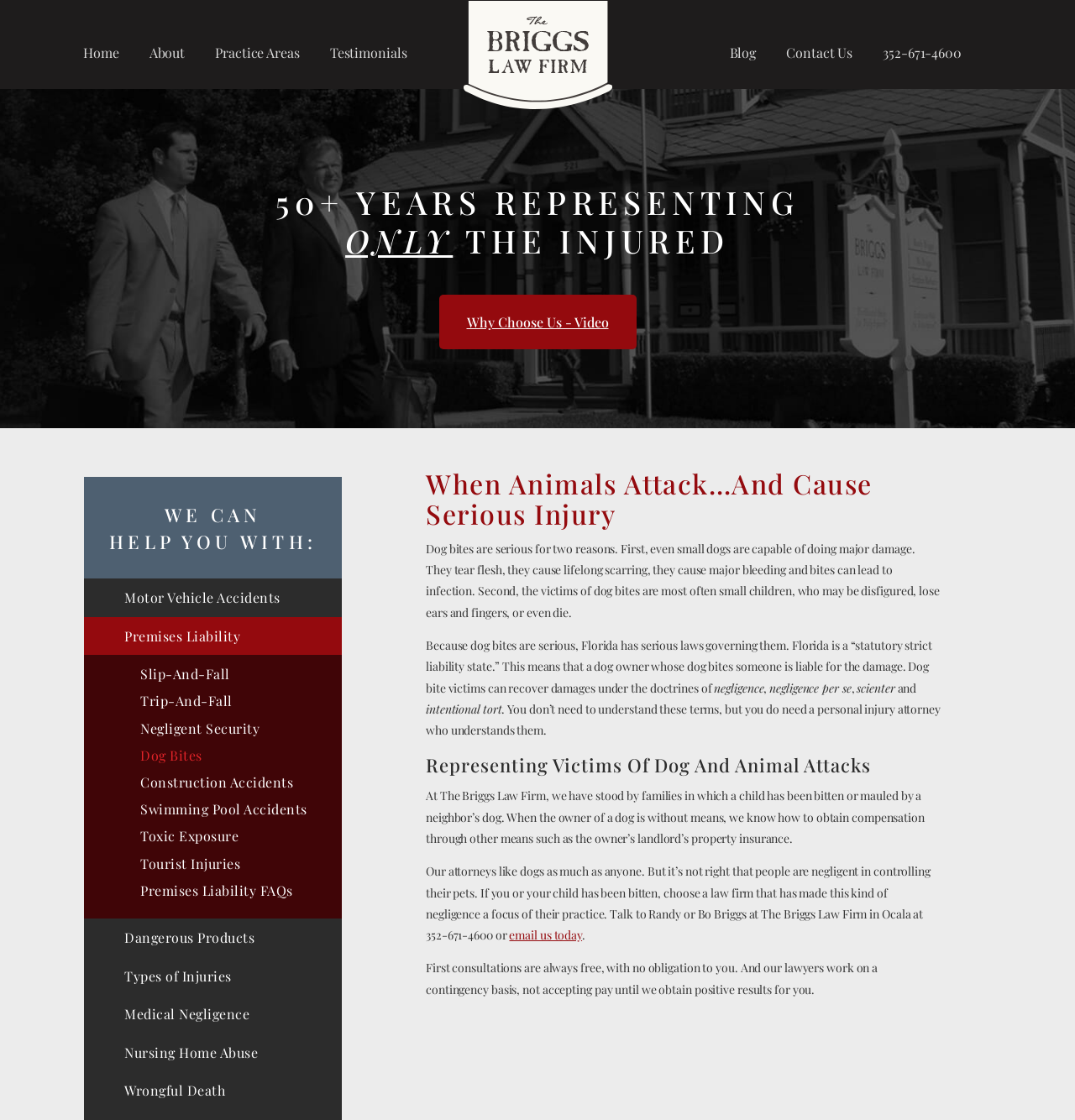What is the name of the law firm mentioned on this webpage?
Please interpret the details in the image and answer the question thoroughly.

The law firm's name is mentioned in the heading 'Representing Victims Of Dog And Animal Attacks' and also in the text 'Talk to Randy or Bo Briggs at The Briggs Law Firm in Ocala at 352-671-4600 or email us today'.